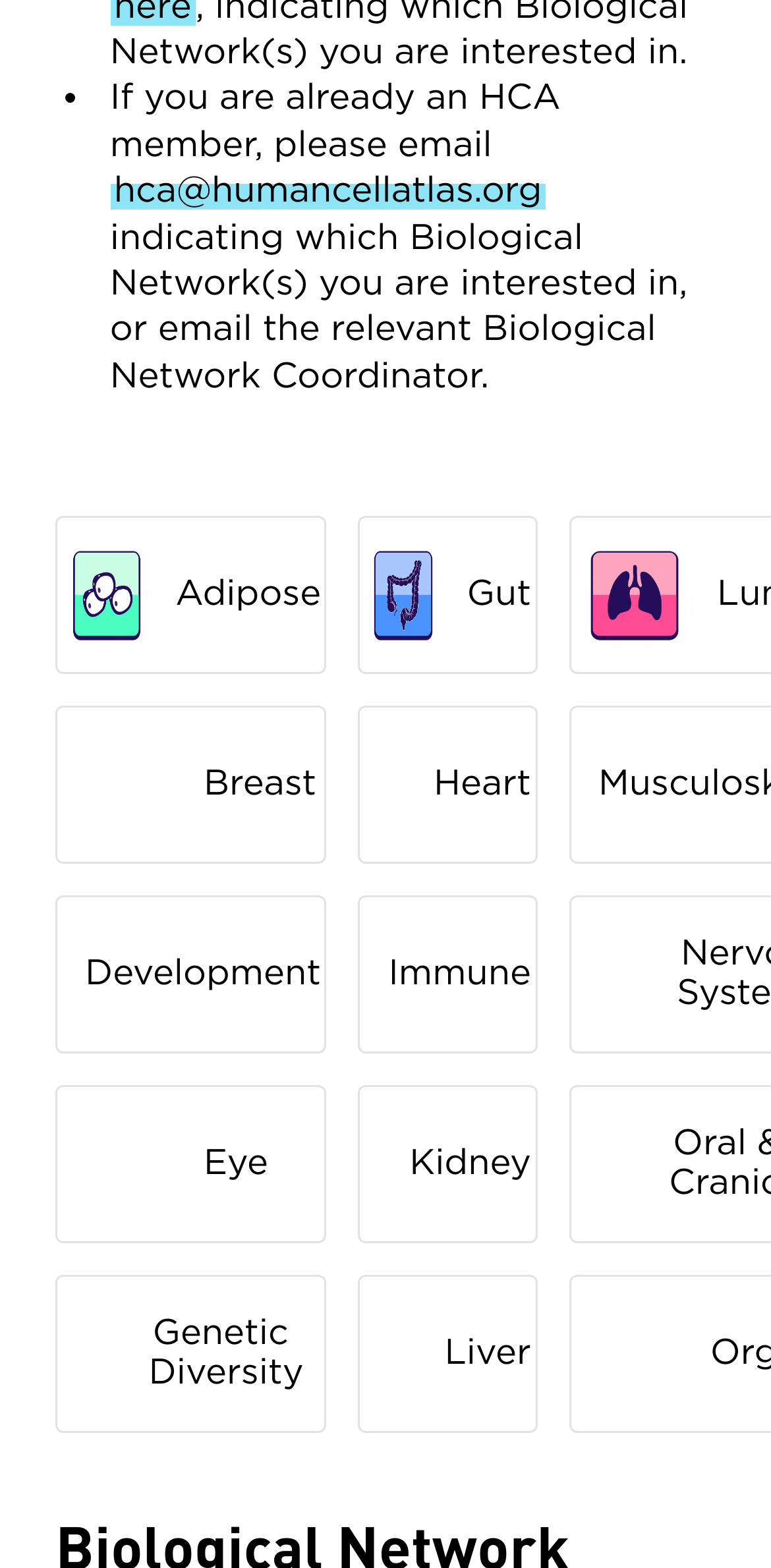Determine the bounding box coordinates for the element that should be clicked to follow this instruction: "Email HCA". The coordinates should be given as four float numbers between 0 and 1, in the format [left, top, right, bottom].

[0.143, 0.11, 0.708, 0.134]